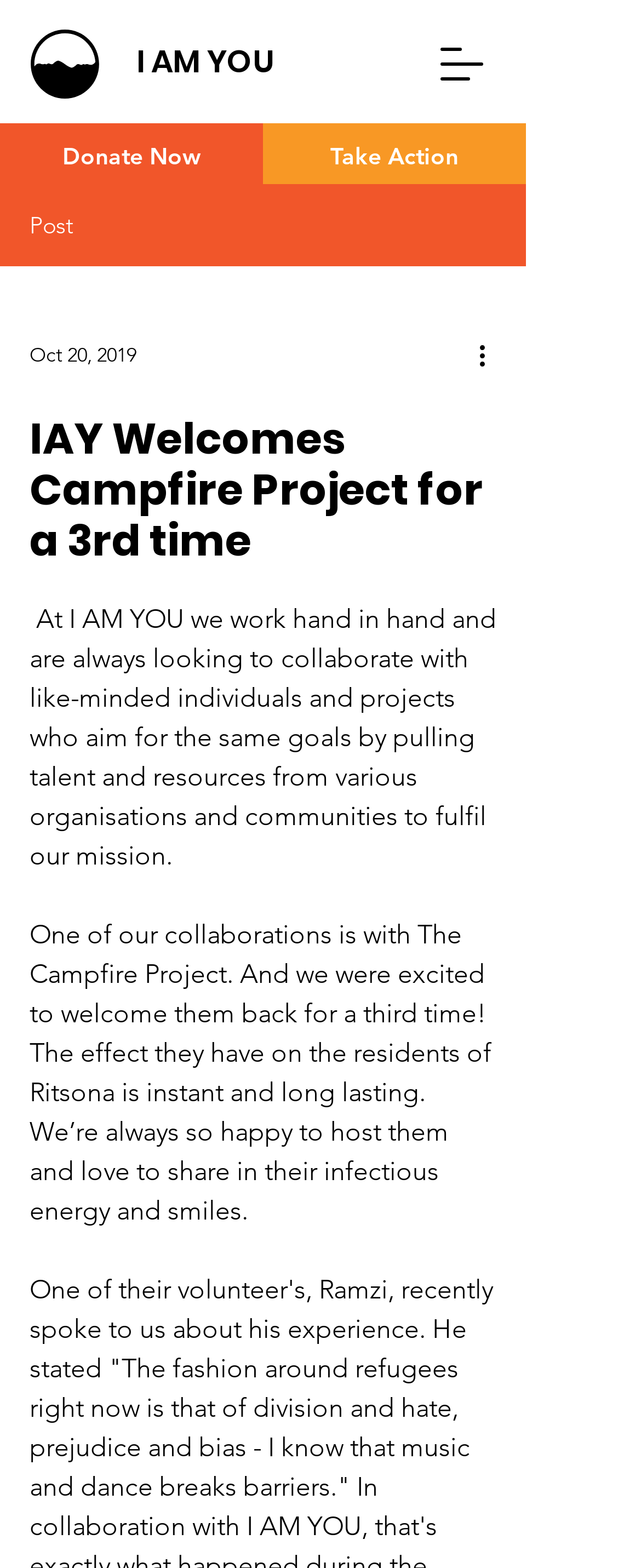Using the element description: "The Campfire Project", determine the bounding box coordinates. The coordinates should be in the format [left, top, right, bottom], with values between 0 and 1.

[0.046, 0.585, 0.731, 0.631]